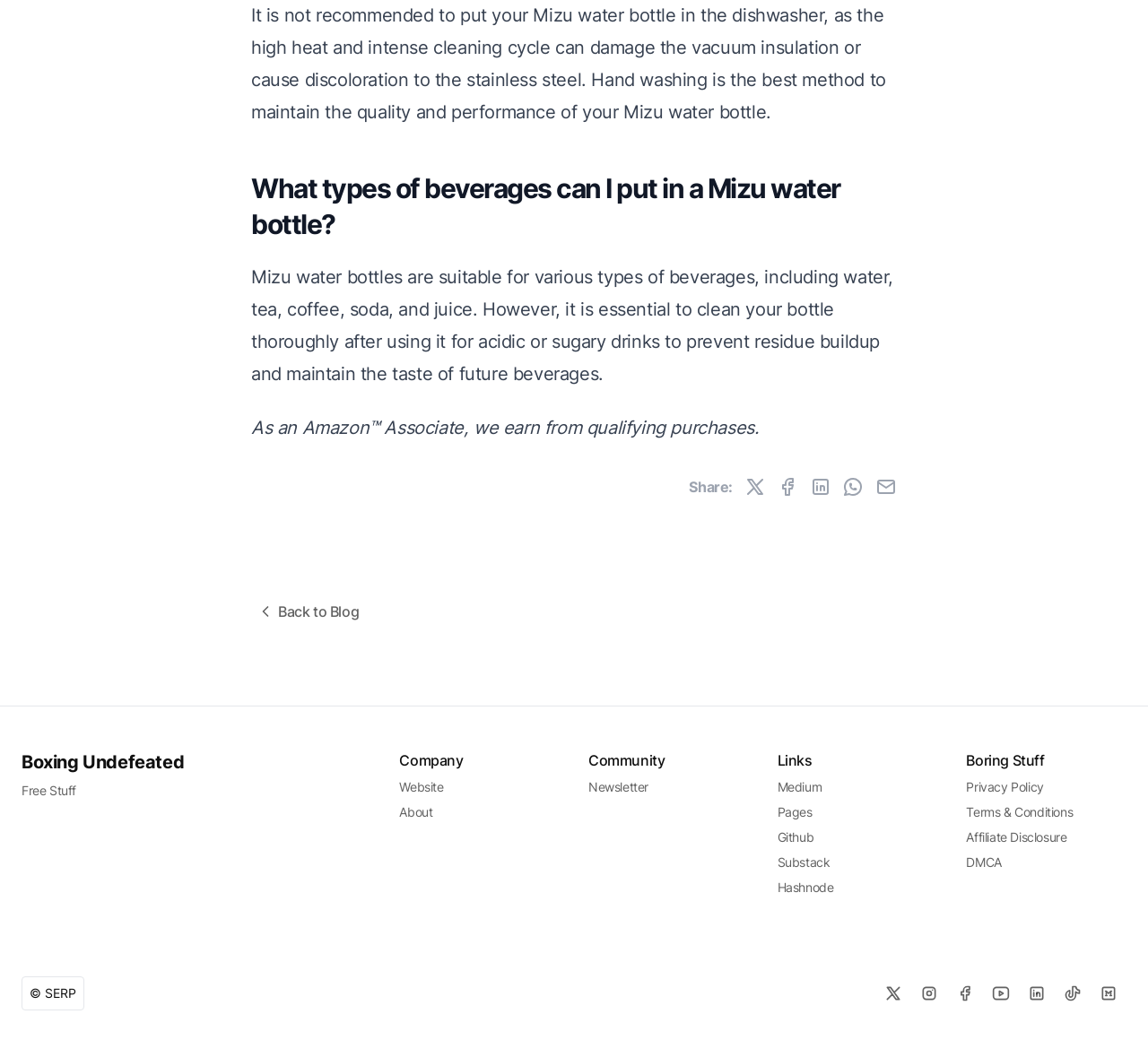Based on the element description: "© SERP", identify the bounding box coordinates for this UI element. The coordinates must be four float numbers between 0 and 1, listed as [left, top, right, bottom].

[0.019, 0.939, 0.073, 0.972]